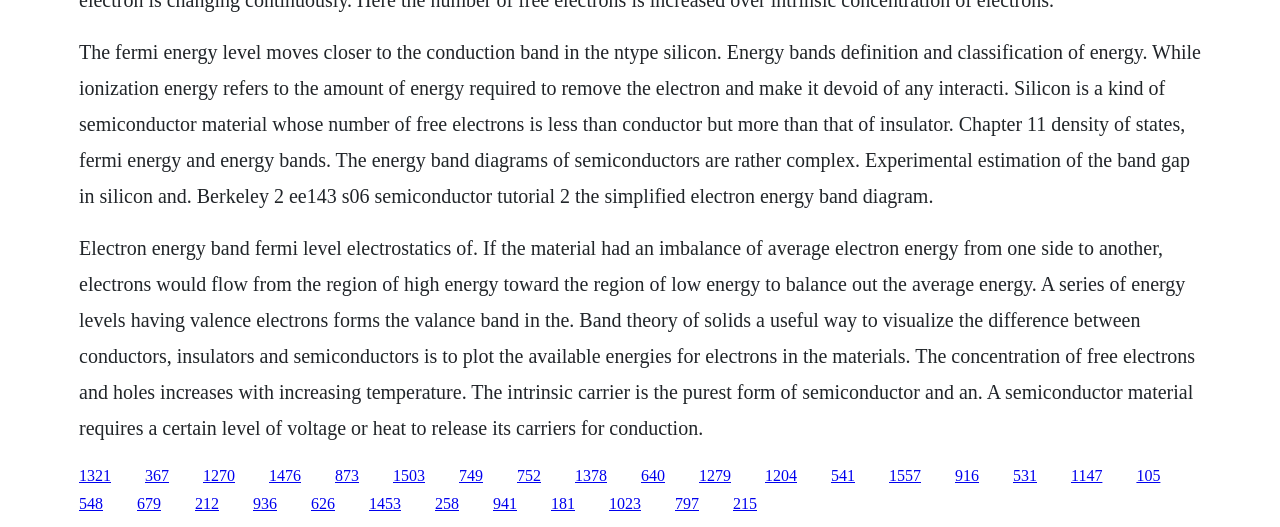What is the fermi energy level related to?
Kindly offer a detailed explanation using the data available in the image.

According to the text, 'The fermi energy level moves closer to the conduction band in the ntype silicon.' This indicates that the fermi energy level is related to the conduction band in the context of semiconductor materials.